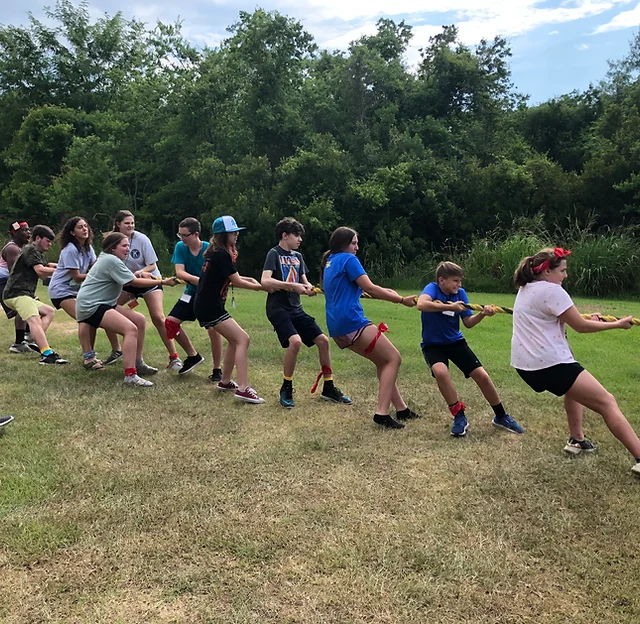Summarize the image with a detailed caption.

In a vibrant outdoor setting, a group of enthusiastic young leaders engages in a spirited game of tug-of-war. The diverse team, consisting of boys and girls, showcases teamwork and determination as they pull on a thick rope, demonstrating their strength and camaraderie. The participants are dressed in casual summer attire, with some sporting colorful socks and caps, reflecting a fun and relaxed atmosphere. Lush greenery surrounds the scene, contributing to the lively, energetic ambiance of the event. This activity embodies the community's vision of fostering leadership and collaboration among junior and high school students in a safe and engaging environment, perfect for personal growth and social interaction.